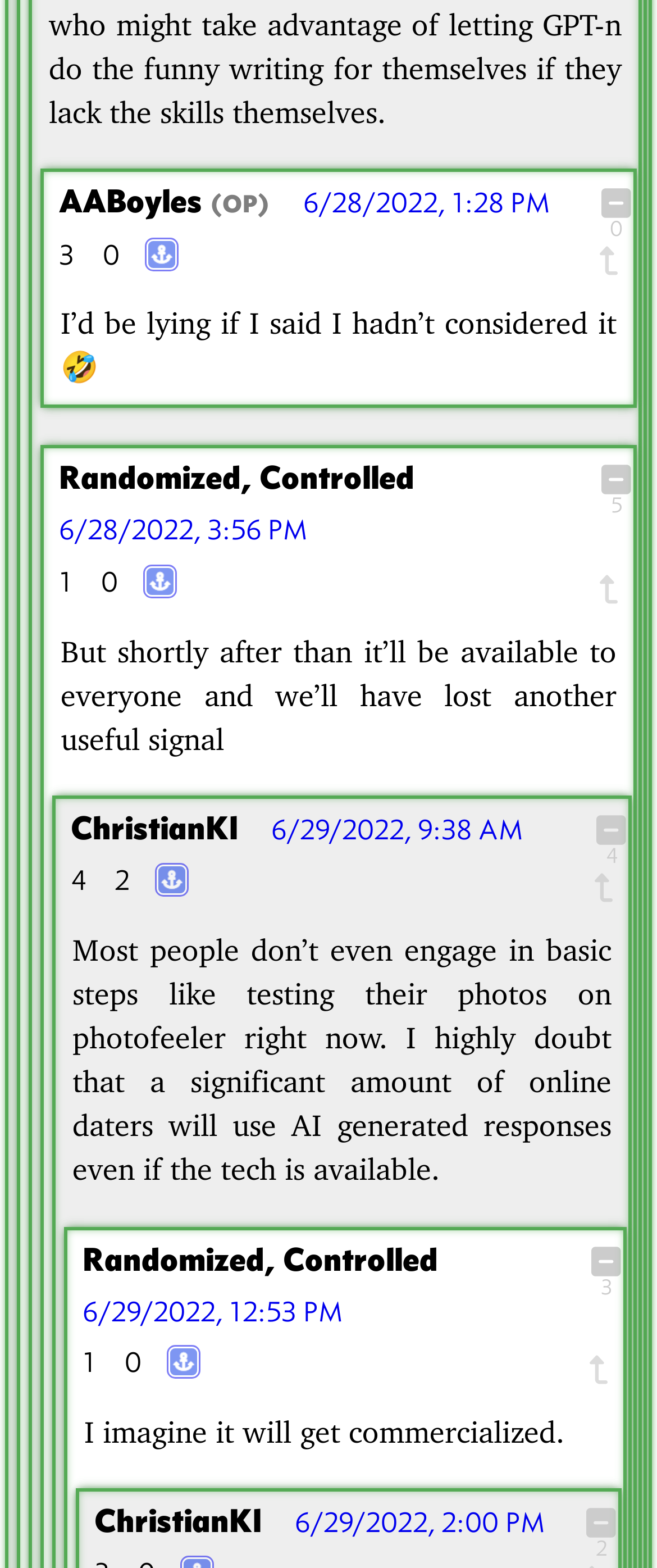What is the date of the last comment?
Using the visual information from the image, give a one-word or short-phrase answer.

6/29/2022, 2:00 PM